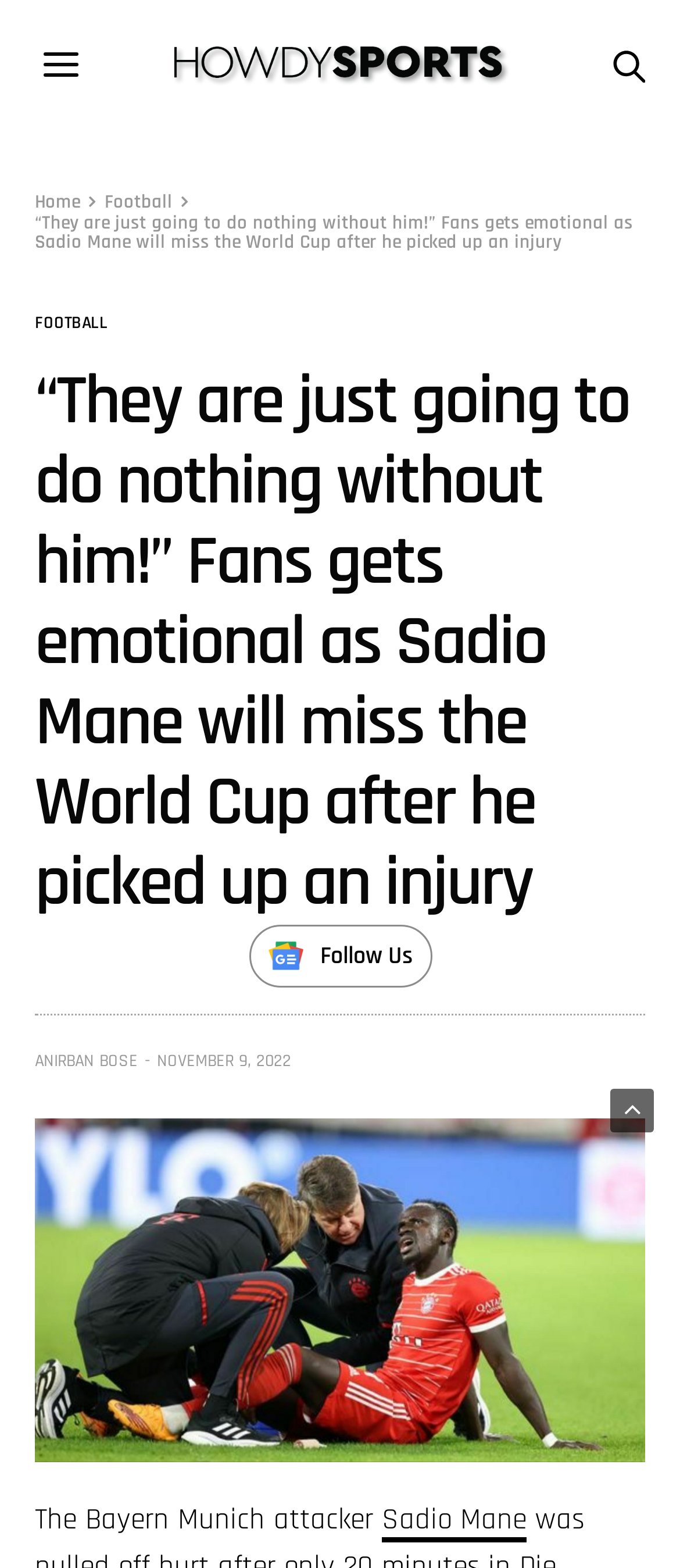Using the information shown in the image, answer the question with as much detail as possible: What is the website's name?

The answer can be found in the top-left corner of the webpage, where the website's logo and name are displayed. The name of the website is HowdySports.